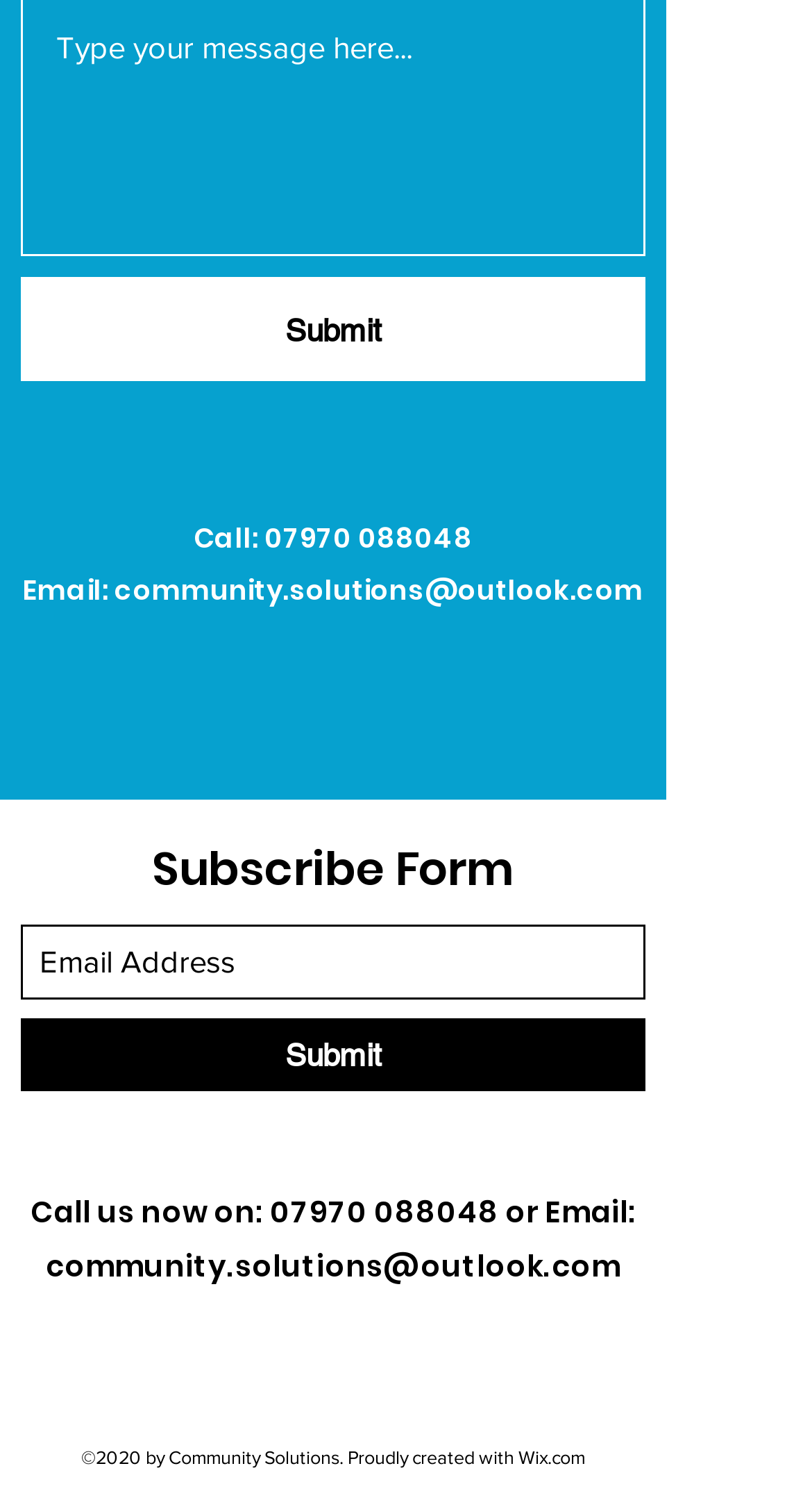What is the email address to contact?
Please provide a full and detailed response to the question.

I found the email address by looking at the StaticText element 'Email:' and the link element next to it, which contains the email address.